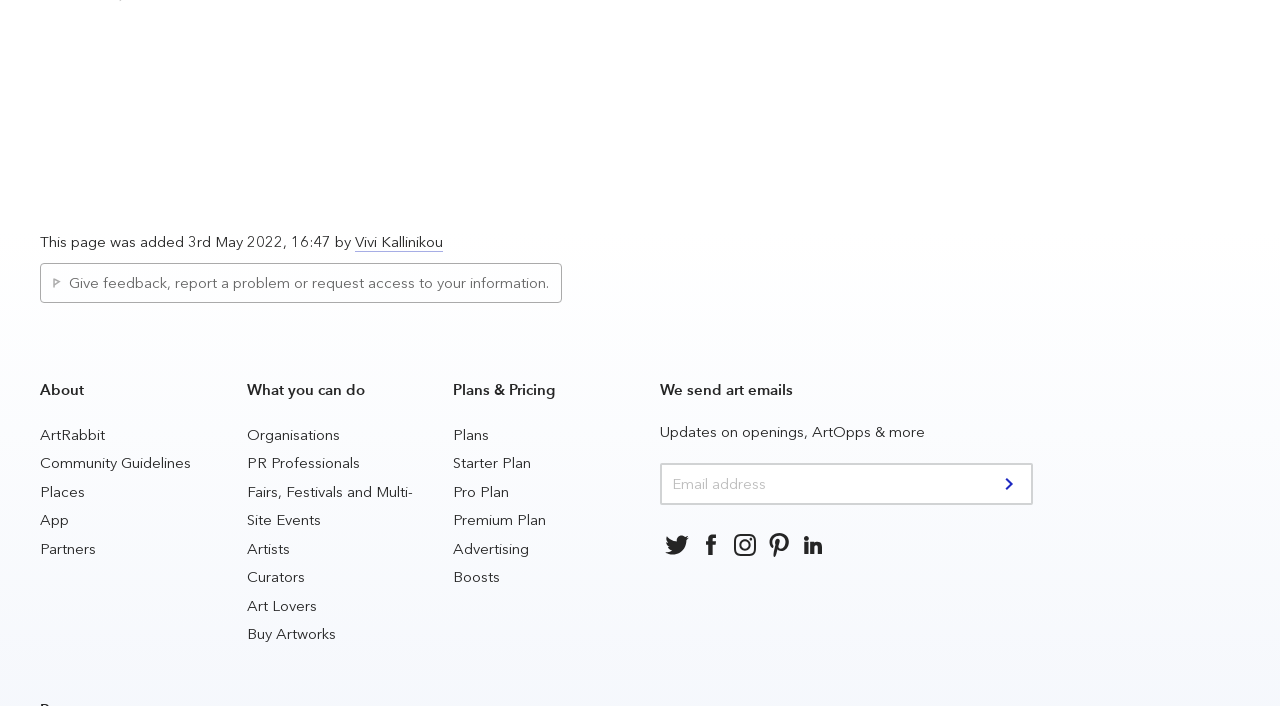Find the bounding box of the web element that fits this description: "Fairs, Festivals and Multi-Site Events".

[0.193, 0.695, 0.322, 0.761]